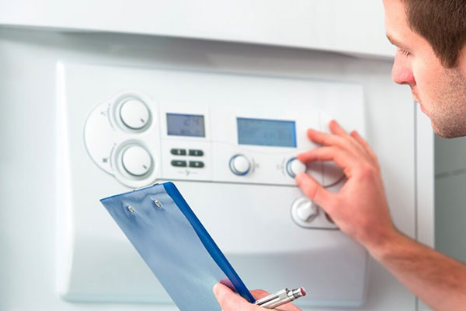What type of area is the setting?
Refer to the image and respond with a one-word or short-phrase answer.

modern utility area